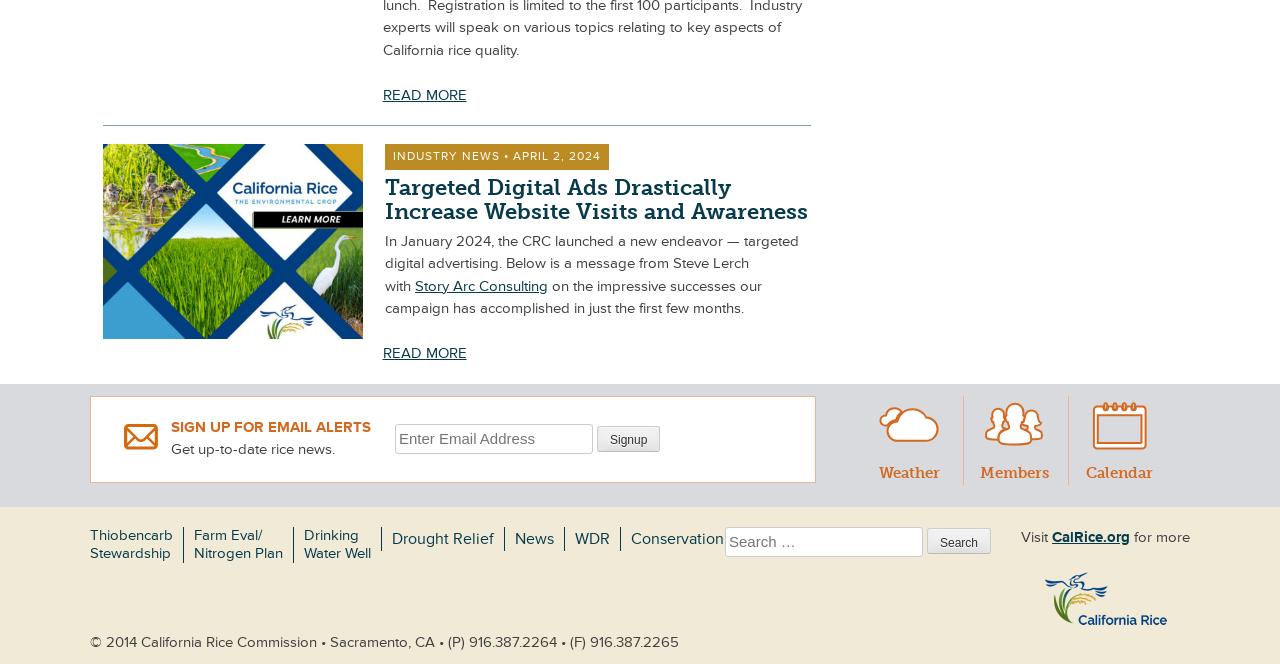What is the purpose of the 'Search for:' textbox?
Answer the question with a detailed explanation, including all necessary information.

I saw a searchbox element with the label 'Search for:' and a 'Search' button, which suggests that the textbox is for searching the website for specific content.